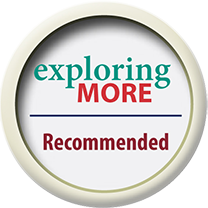Provide a brief response to the question below using one word or phrase:
What is the purpose of this emblem?

to signify suggestions or trusted advice